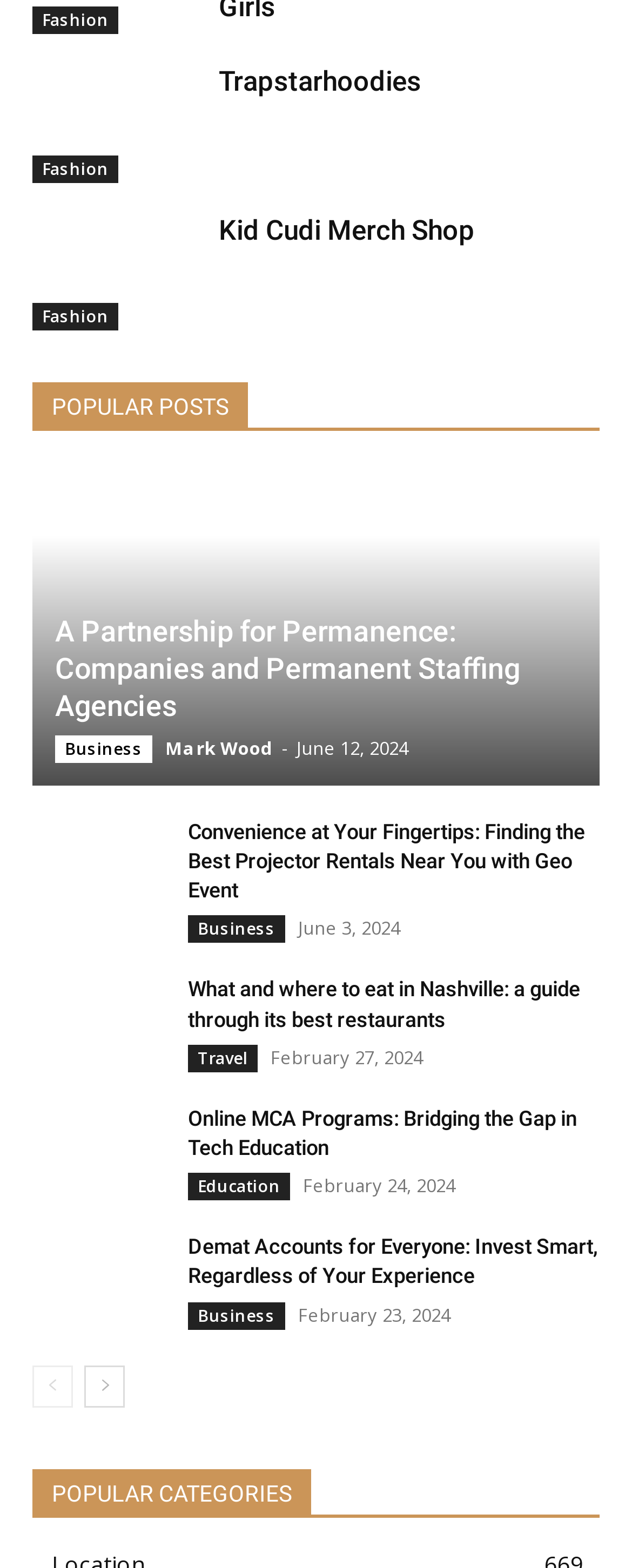Identify the bounding box coordinates for the UI element described as follows: "Kid Cudi Merch Shop". Ensure the coordinates are four float numbers between 0 and 1, formatted as [left, top, right, bottom].

[0.346, 0.136, 0.751, 0.157]